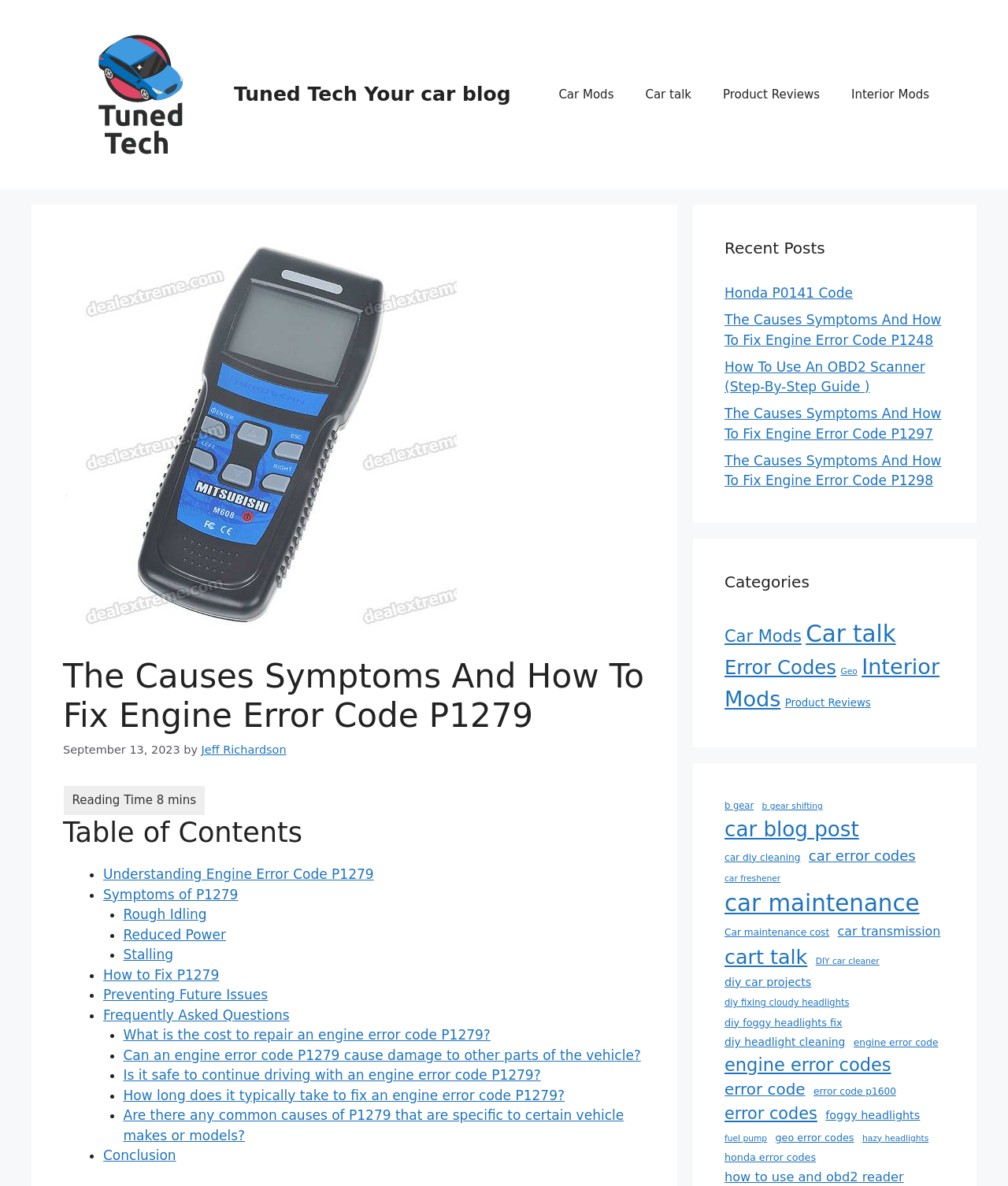Locate the bounding box for the described UI element: "engine error codes". Ensure the coordinates are four float numbers between 0 and 1, formatted as [left, top, right, bottom].

[0.719, 0.887, 0.884, 0.909]